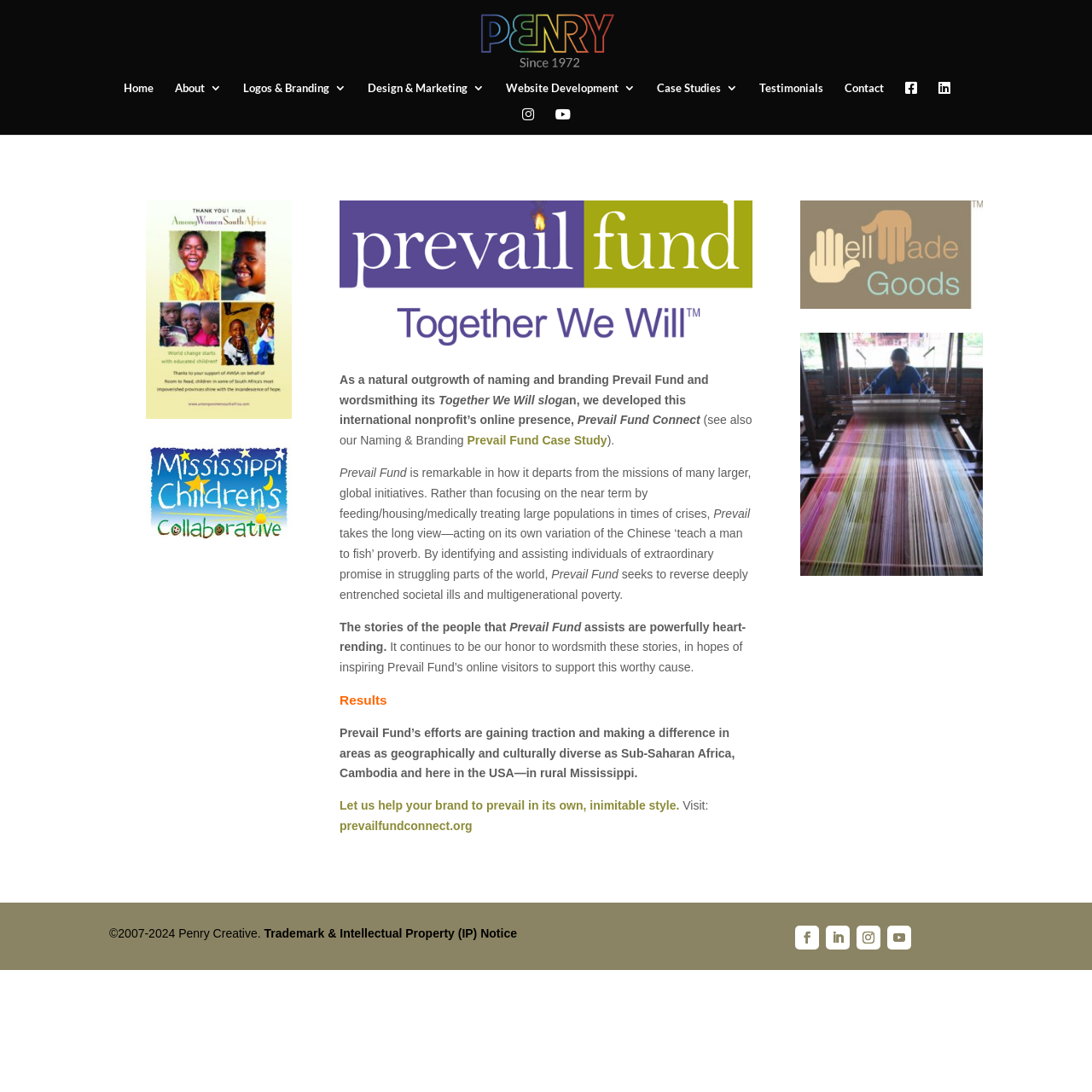Determine the bounding box coordinates of the area to click in order to meet this instruction: "Visit the Prevail Fund Case Study".

[0.428, 0.397, 0.556, 0.41]